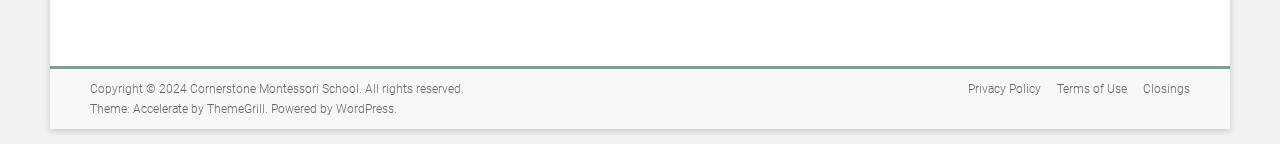Locate the bounding box of the UI element described in the following text: "Cornerstone Montessori School".

[0.148, 0.568, 0.28, 0.665]